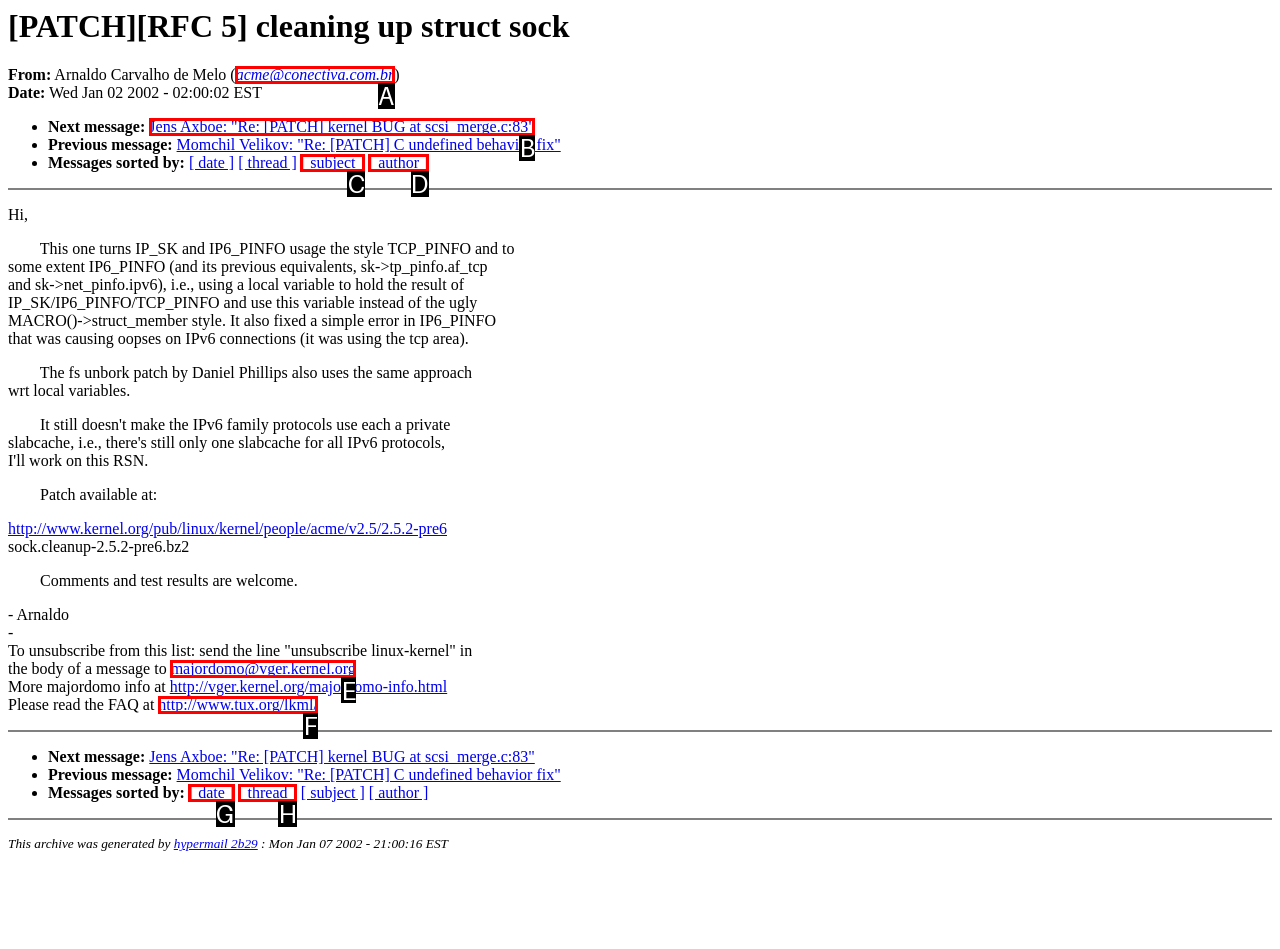Select the letter of the element you need to click to complete this task: Click on the link to unsubscribe from the linux-kernel list
Answer using the letter from the specified choices.

E